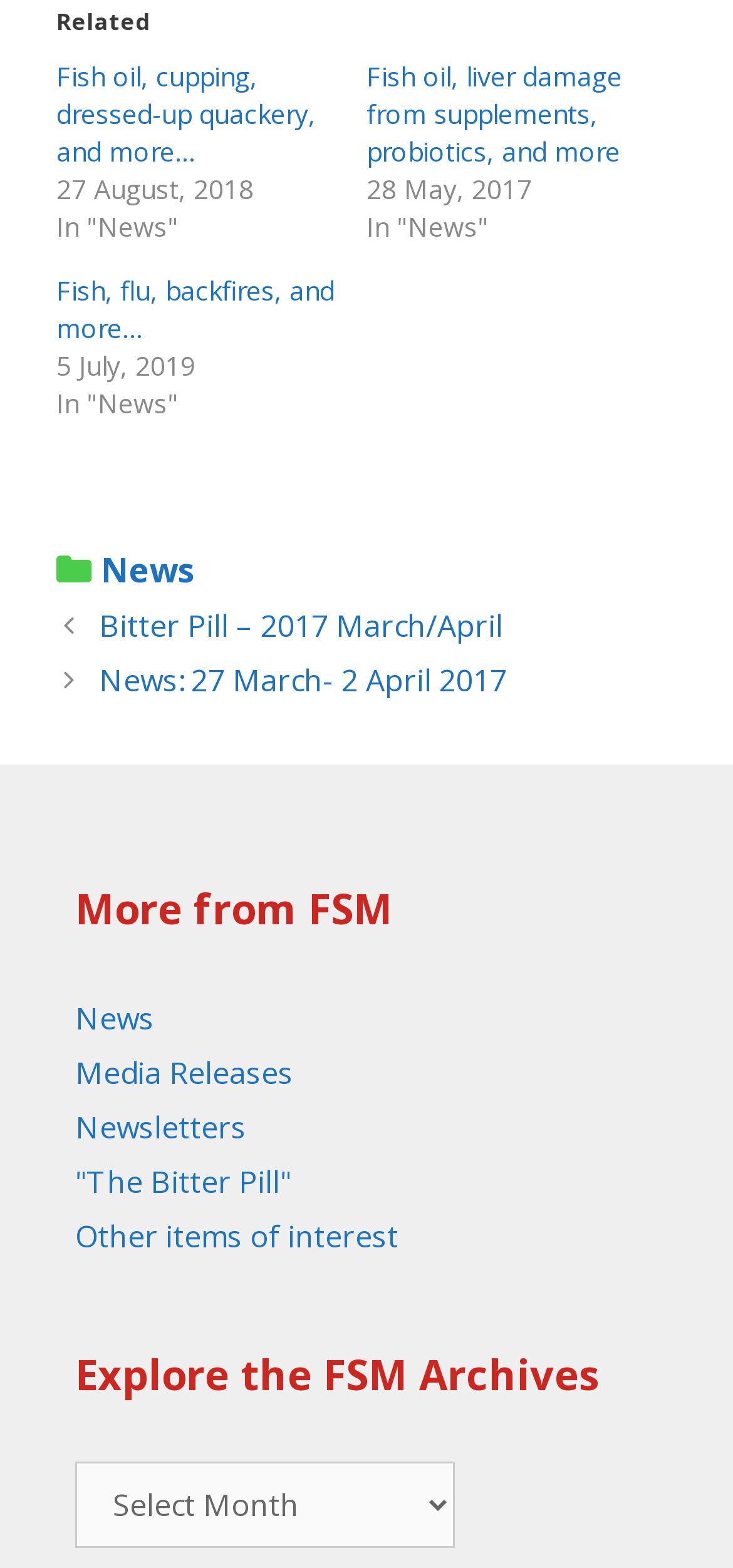Please specify the bounding box coordinates of the element that should be clicked to execute the given instruction: 'Read news from 27 August, 2018'. Ensure the coordinates are four float numbers between 0 and 1, expressed as [left, top, right, bottom].

[0.077, 0.109, 0.346, 0.132]